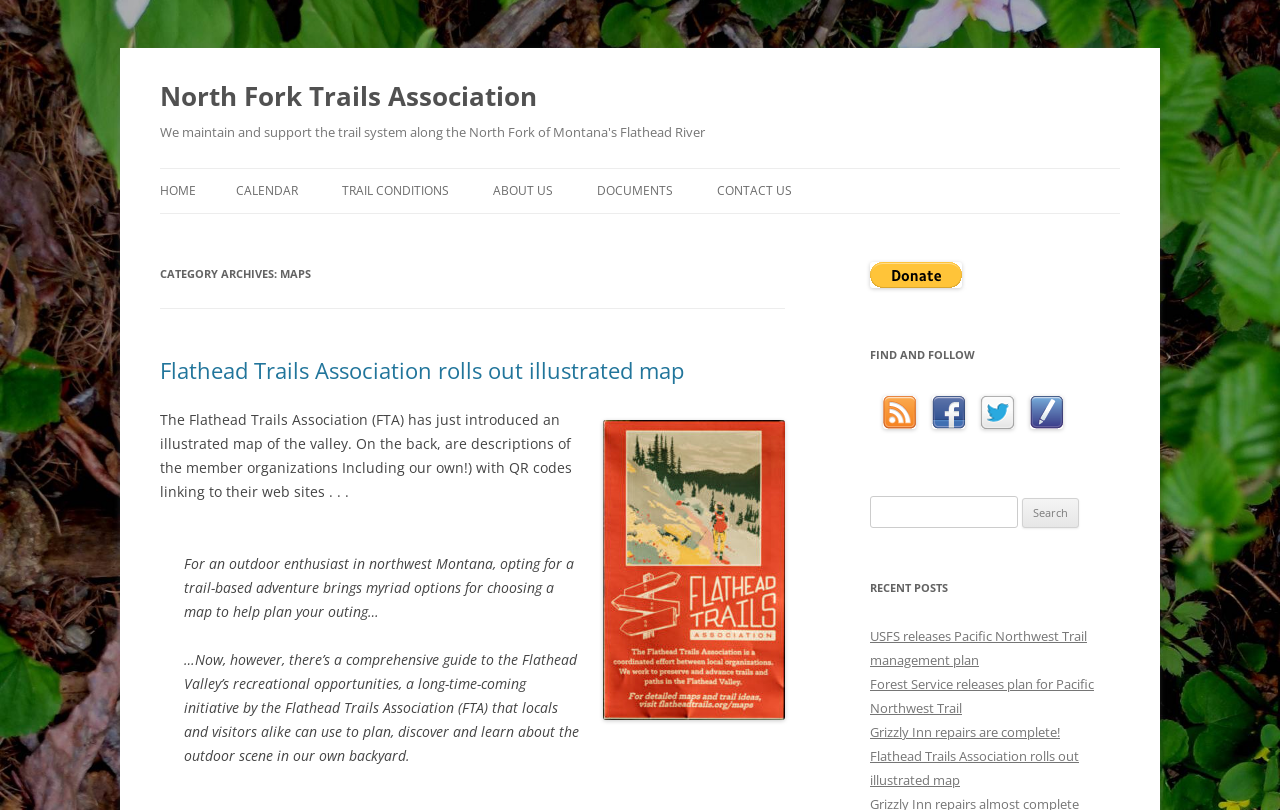Please extract the webpage's main title and generate its text content.

North Fork Trails Association